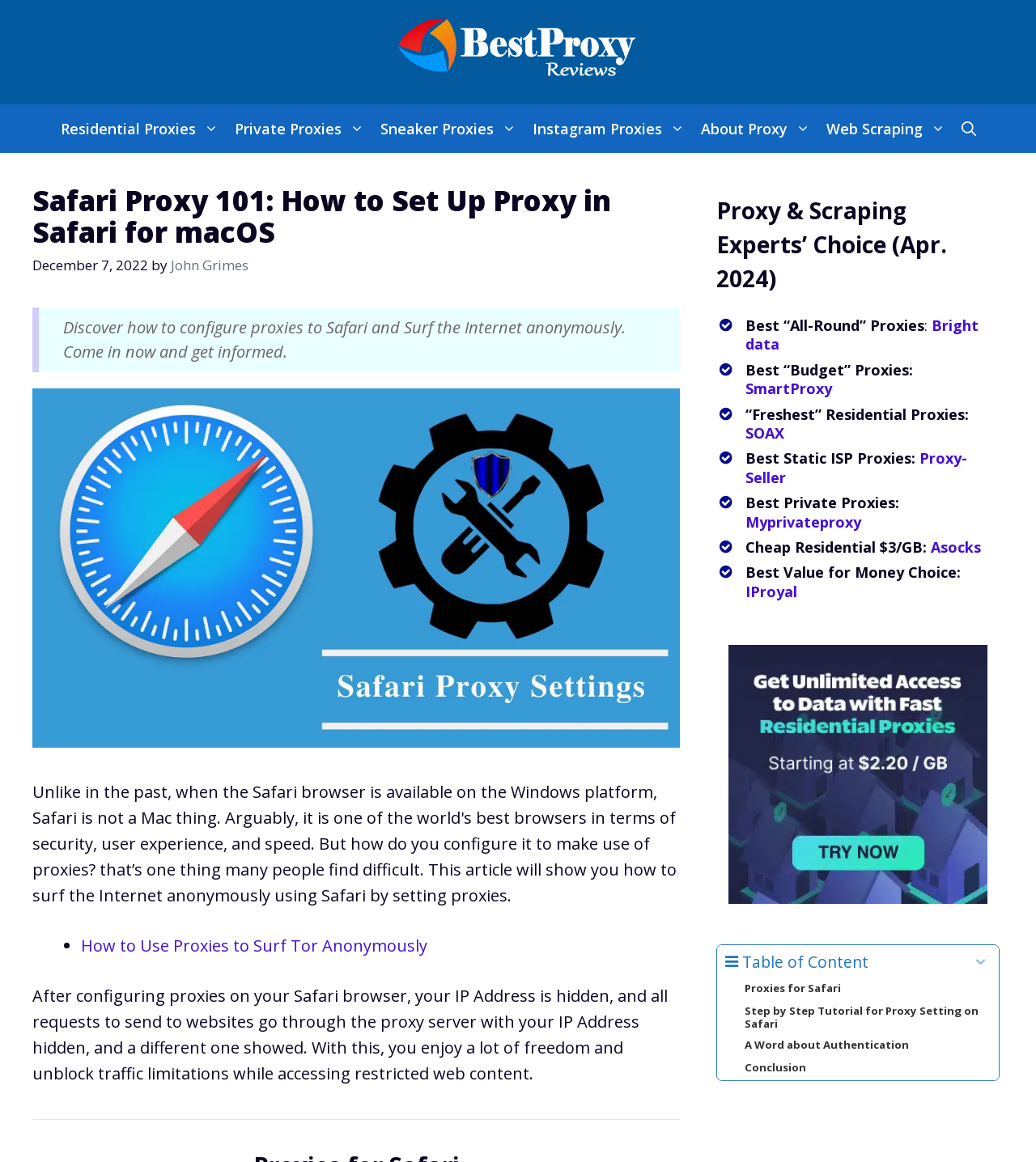Offer a meticulous description of the webpage's structure and content.

The webpage is about configuring proxies on Safari and surfing the internet anonymously. At the top, there is a banner with a link to "Best Proxy Reviews" and an image. Below the banner, there is a navigation menu with links to various proxy-related topics, including residential proxies, private proxies, and web scraping.

The main content of the webpage is divided into two sections. On the left, there is a heading "Safari Proxy 101: How to Set Up Proxy in Safari for macOS" followed by a blockquote with a brief introduction to configuring proxies on Safari. Below the blockquote, there is an image and a list of links to related topics, including how to use proxies to surf Tor anonymously.

On the right, there is a section with a heading "Proxy & Scraping Experts’ Choice (Apr. 2024)" that lists various proxy services, including Bright data, SmartProxy, SOAX, and others, with links to each service. Each service is described as the best in a particular category, such as "All-Round" proxies or "Budget" proxies.

Further down the page, there are two more sections with complementary content. One section has a link to "SOAX's fast residential proxies" with an image, and the other section has a table of contents with links to various sections of the webpage, including "Proxies for Safari", "Step by Step Tutorial for Proxy Setting on Safari", and "Conclusion".